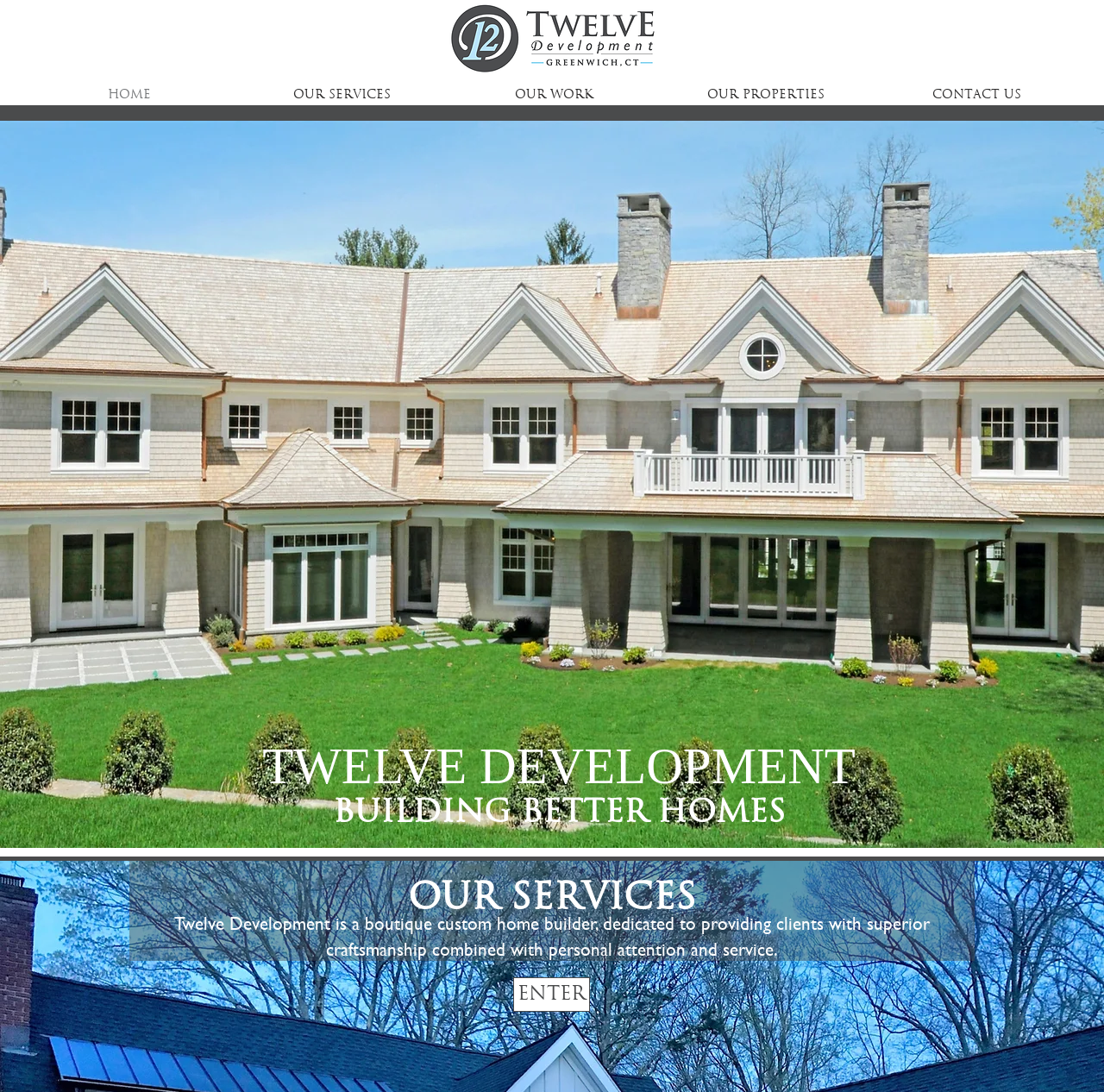Refer to the image and provide a thorough answer to this question:
What type of builder is Twelve Development?

Based on the webpage, Twelve Development is described as a boutique custom home builder, which suggests that they specialize in building custom homes for clients.